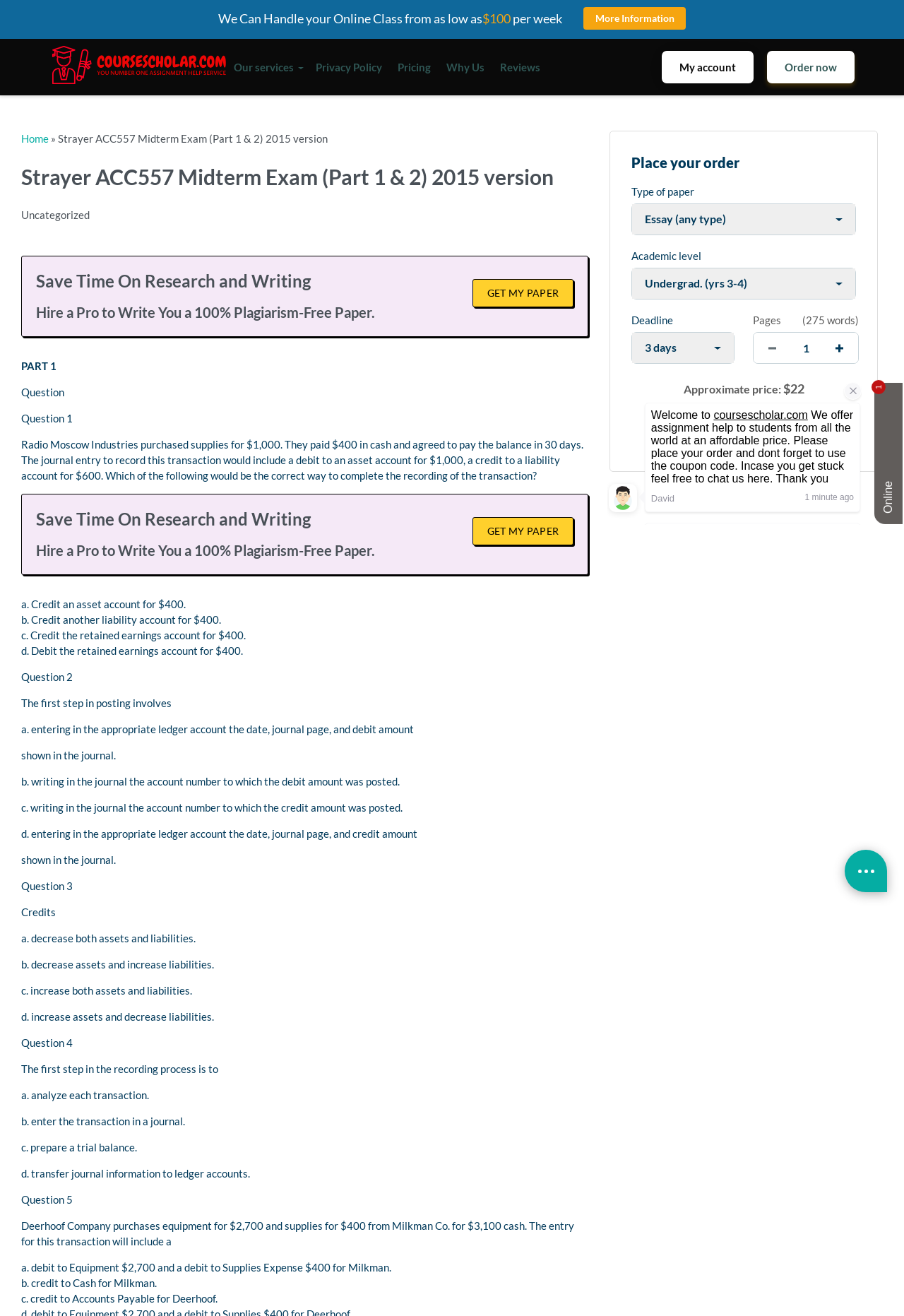Please give a succinct answer to the question in one word or phrase:
What is the price of the paper?

$22